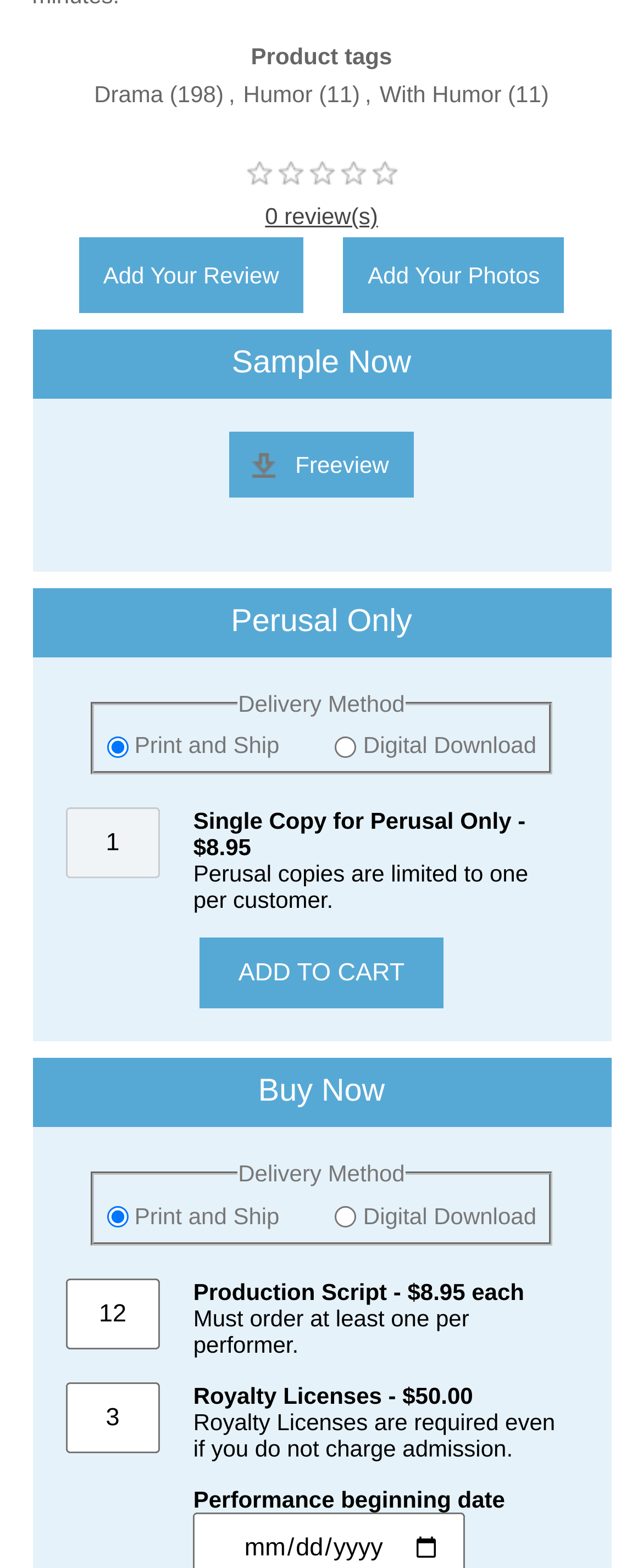What is the minimum number of scripts that must be ordered?
Based on the visual, give a brief answer using one word or a short phrase.

1